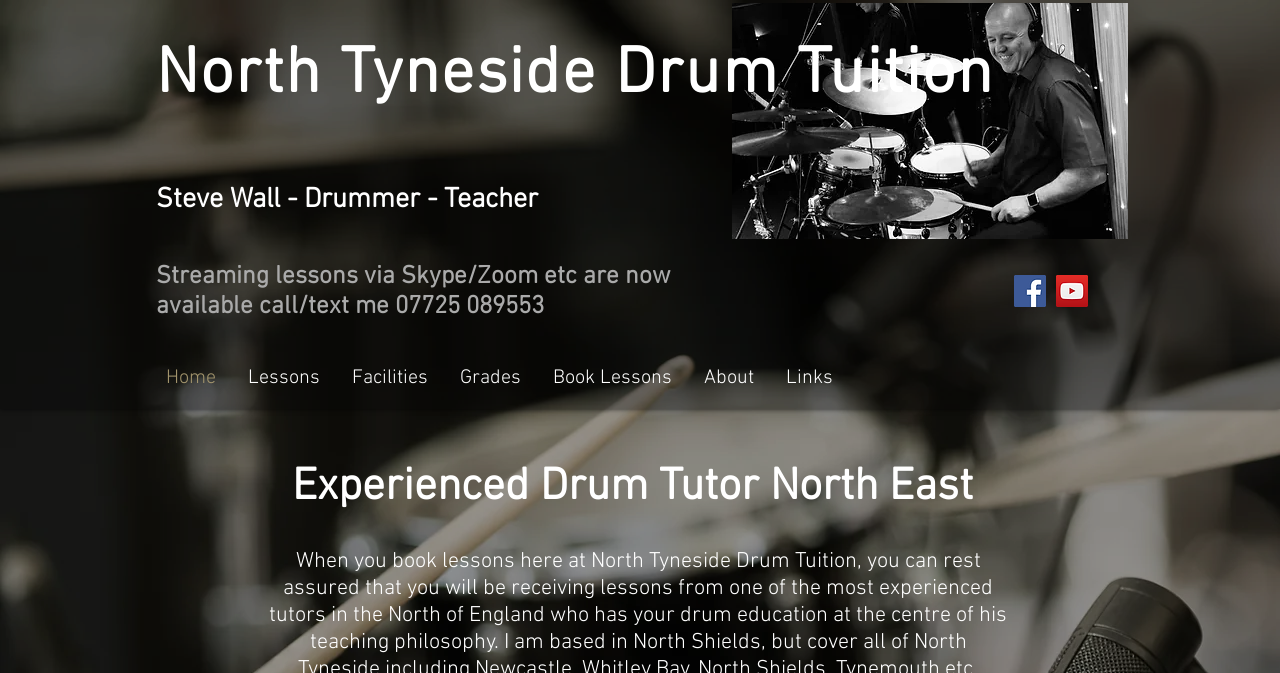Analyze the image and answer the question with as much detail as possible: 
What is the profession of Steve Wall?

Based on the webpage, Steve Wall is a drum tutor based in North Shields, Tyne & Wear, and he offers drum set tuition in all styles of music. This information is obtained from the heading 'Steve Wall - Drummer - Teacher' and the meta description.